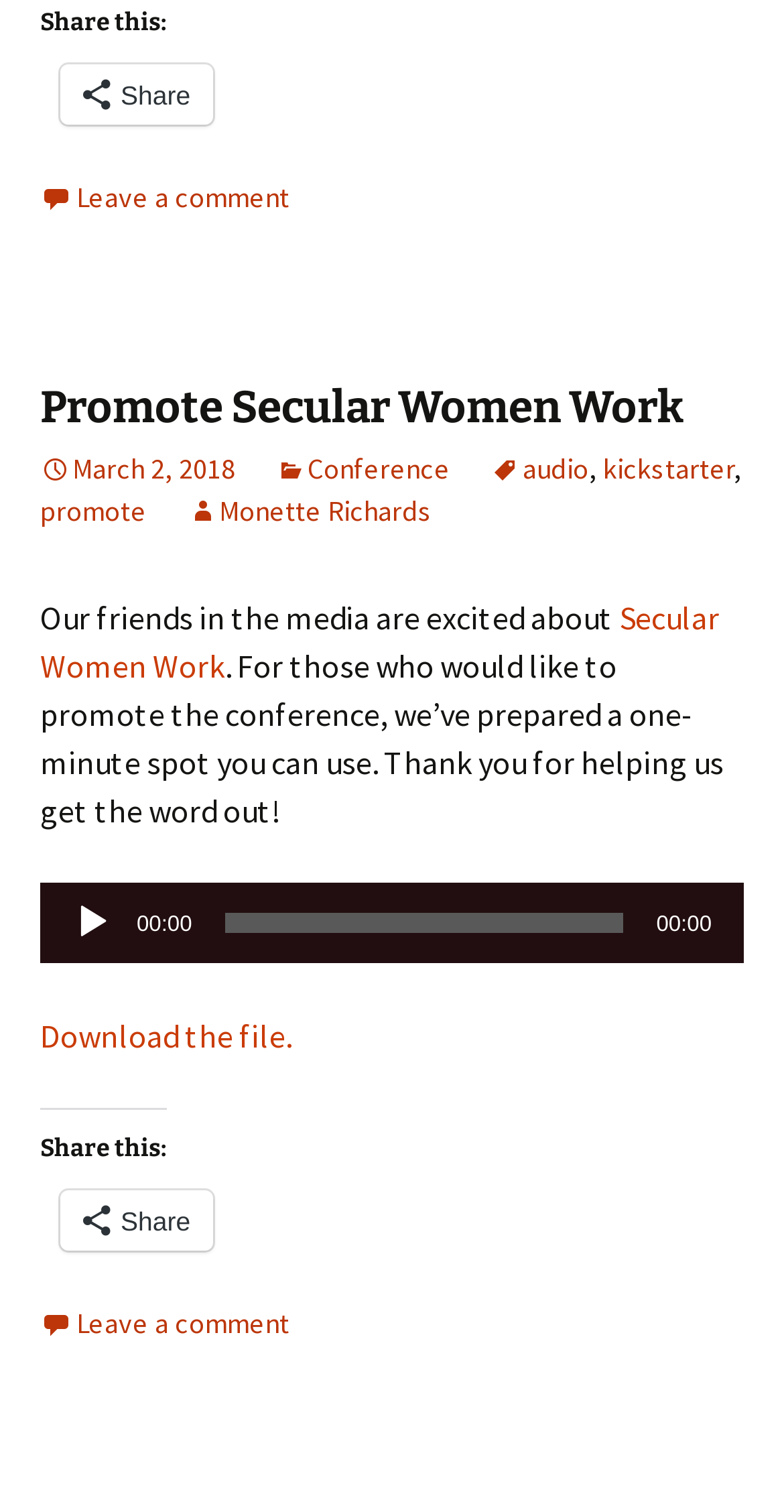Pinpoint the bounding box coordinates of the element you need to click to execute the following instruction: "Leave a comment". The bounding box should be represented by four float numbers between 0 and 1, in the format [left, top, right, bottom].

[0.051, 0.118, 0.369, 0.142]